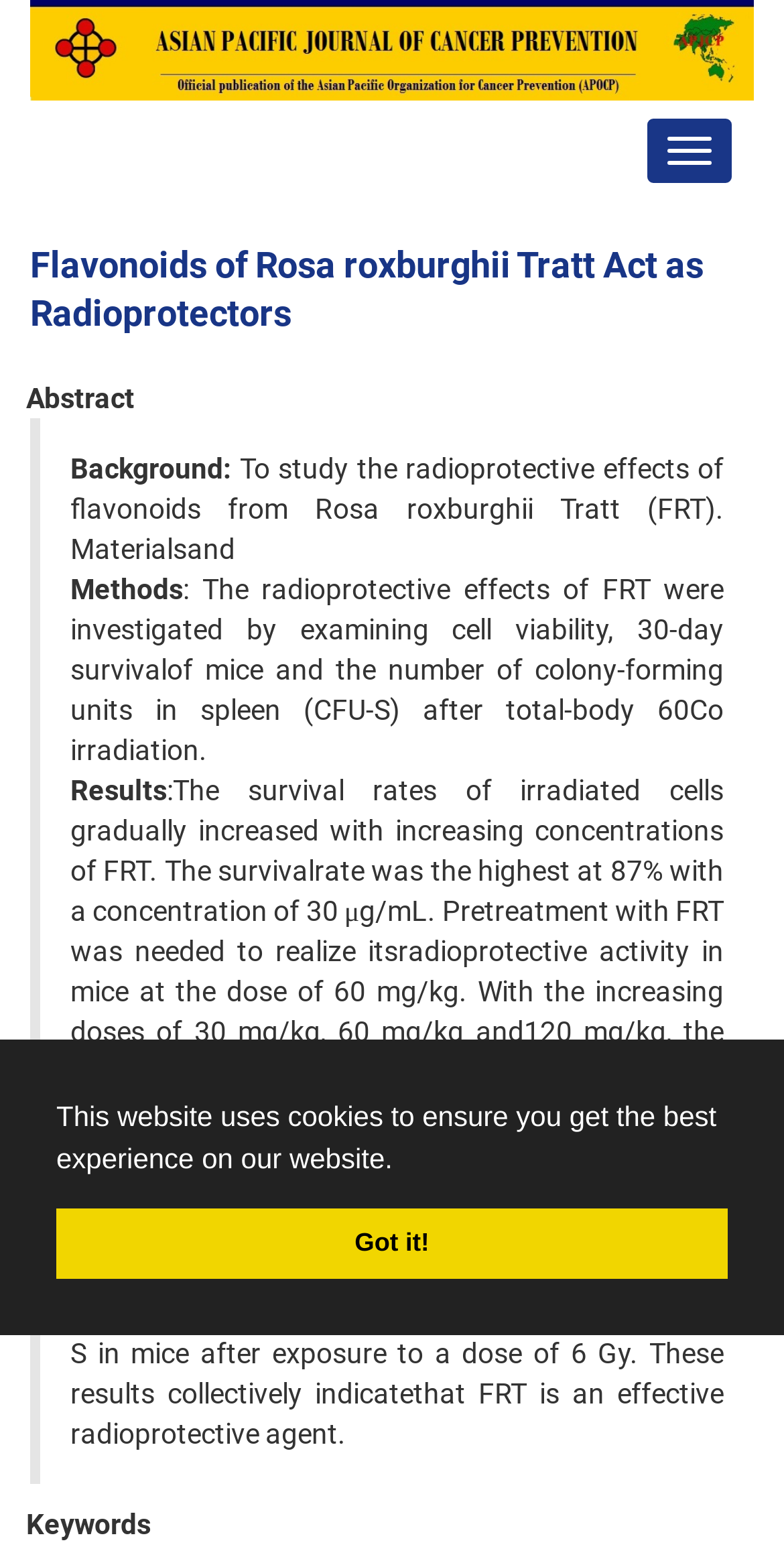Find and extract the text of the primary heading on the webpage.

Flavonoids of Rosa roxburghii Tratt Act as Radioprotectors